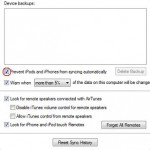Provide an extensive narrative of what is shown in the image.

The image depicts a screen from iTunes displaying backup settings for iPhones and iPads. In the upper section, there is a text box labeled "Device backups," intended for notes or information related to the backup processes. Below this, users are presented with several checkboxes for configuring automatic sync settings. Notable options include preventing iPhones and iPads from syncing automatically and prompting the user when the device's battery level drops below a specified percentage. Additional settings allow for controlling remote speakers connected via AirTunes, adjusting volume control, and managing connections with iTunes. The interface provides an organized way for users to tailor their device backup and sync preferences, ensuring efficient management of their Apple devices.